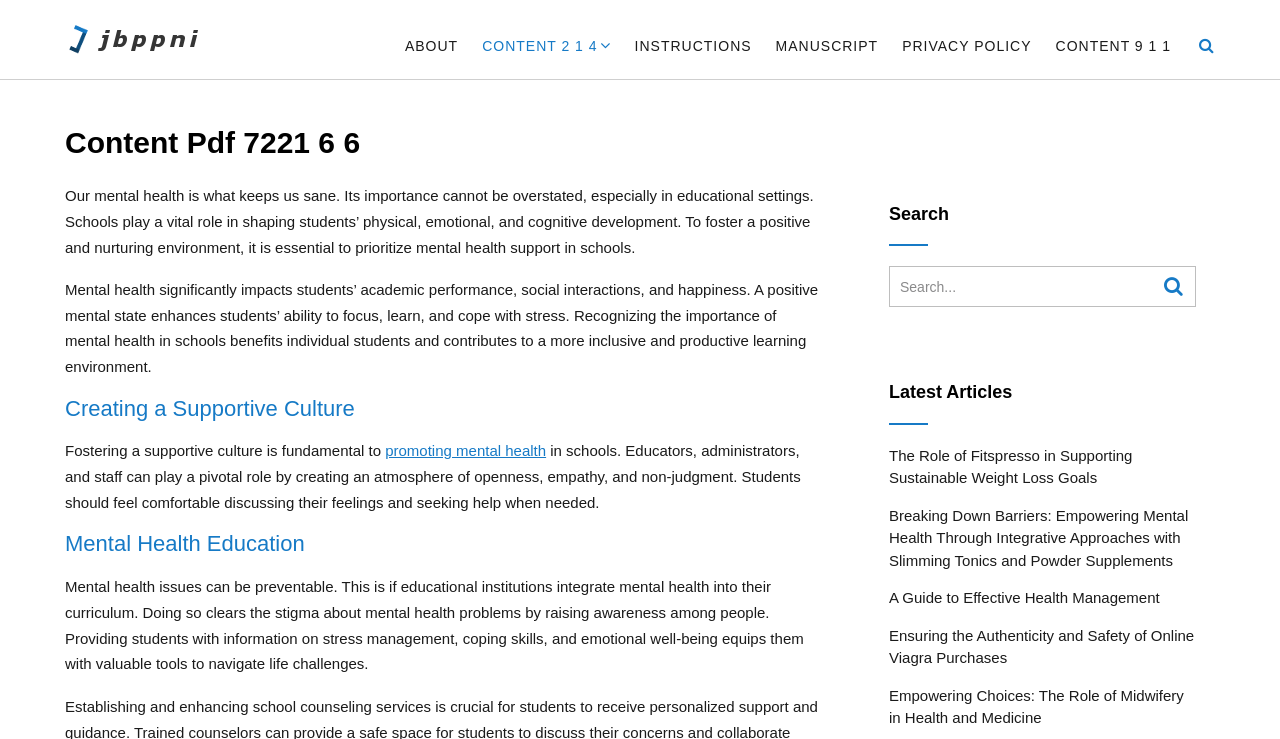Please provide the bounding box coordinates for the element that needs to be clicked to perform the instruction: "Search for something". The coordinates must consist of four float numbers between 0 and 1, formatted as [left, top, right, bottom].

[0.695, 0.36, 0.903, 0.416]